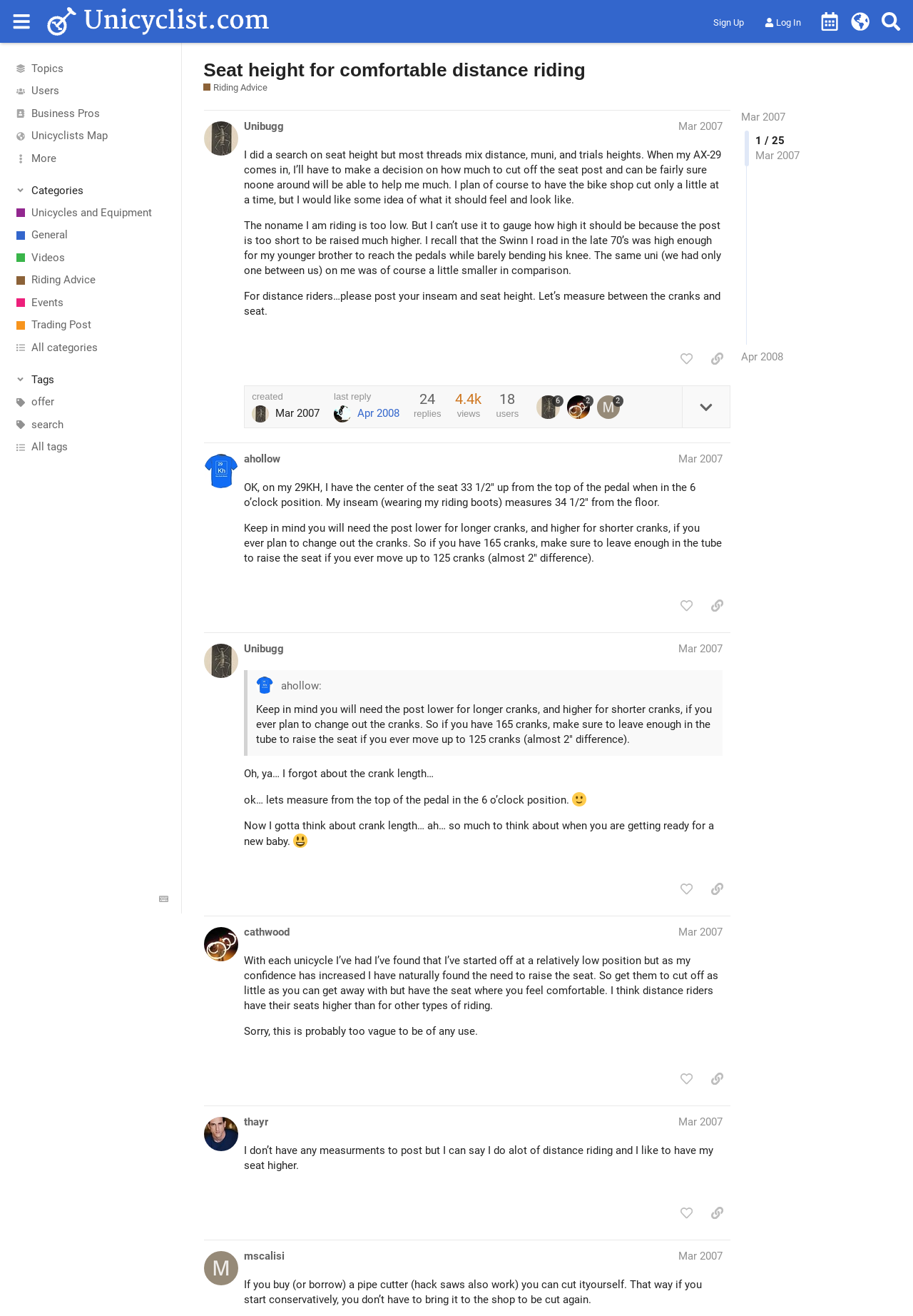Please determine the bounding box coordinates of the element's region to click for the following instruction: "Read the post by 'Unibugg'".

[0.224, 0.084, 0.8, 0.336]